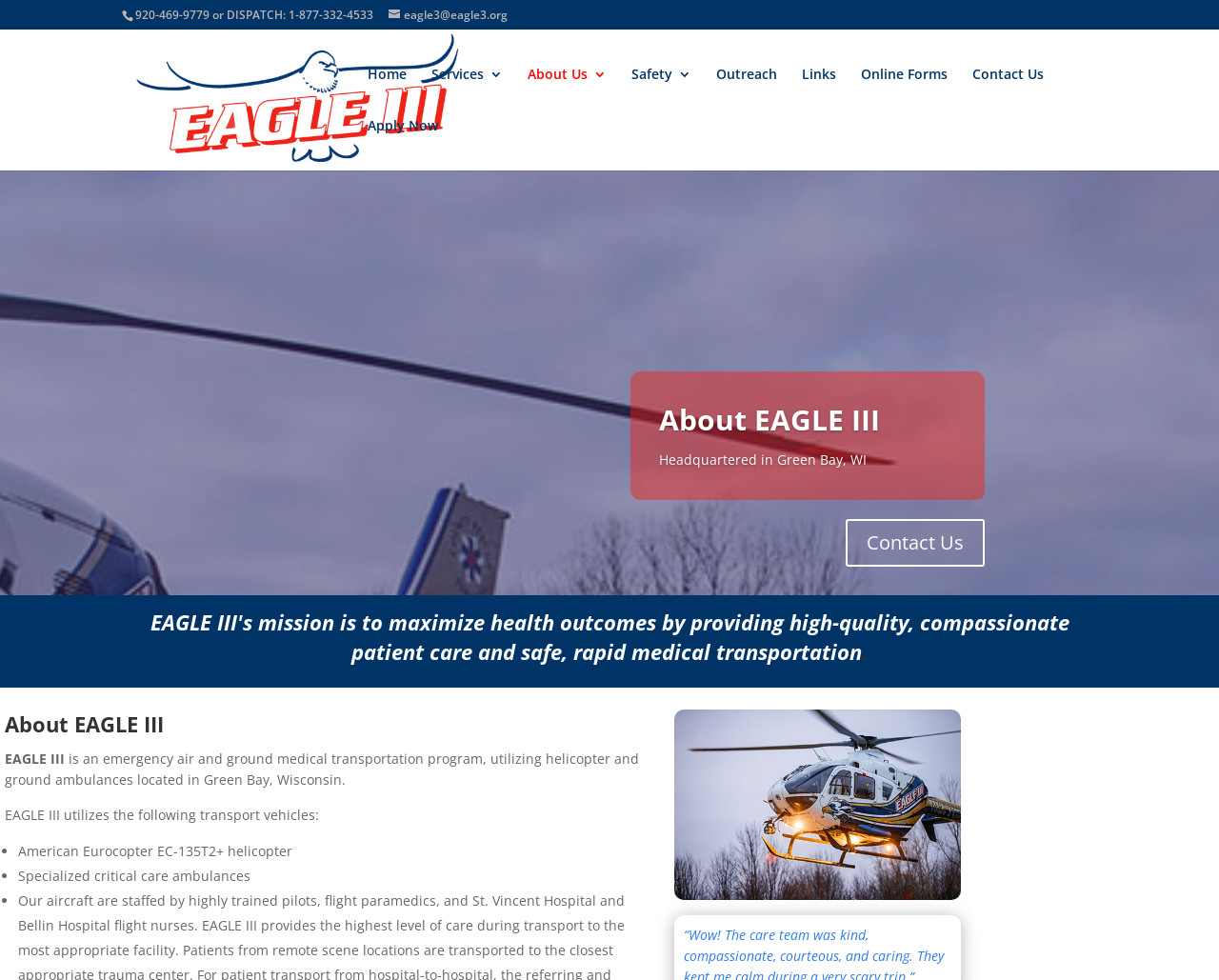Use a single word or phrase to respond to the question:
What type of vehicles does EAGLE III utilize?

Helicopter and ambulances